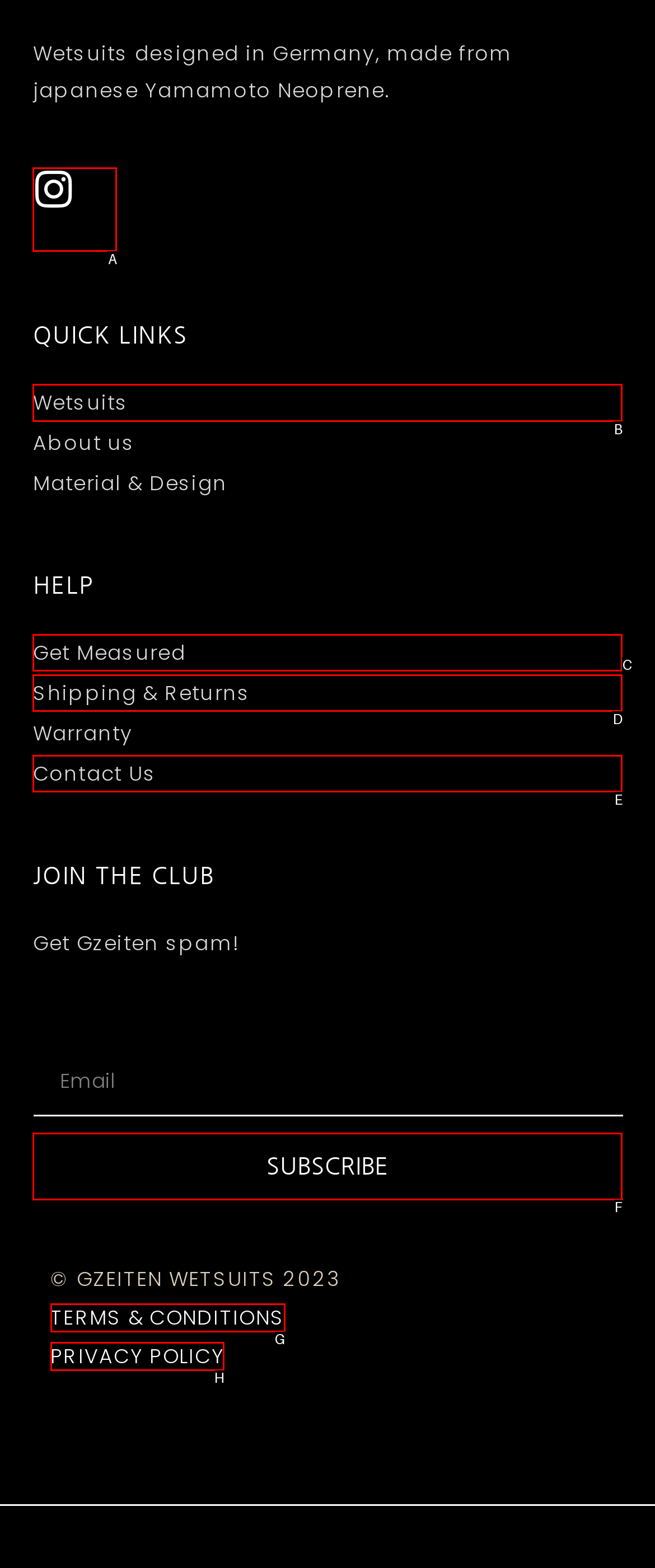Point out which HTML element you should click to fulfill the task: Learn about wetsuits.
Provide the option's letter from the given choices.

B